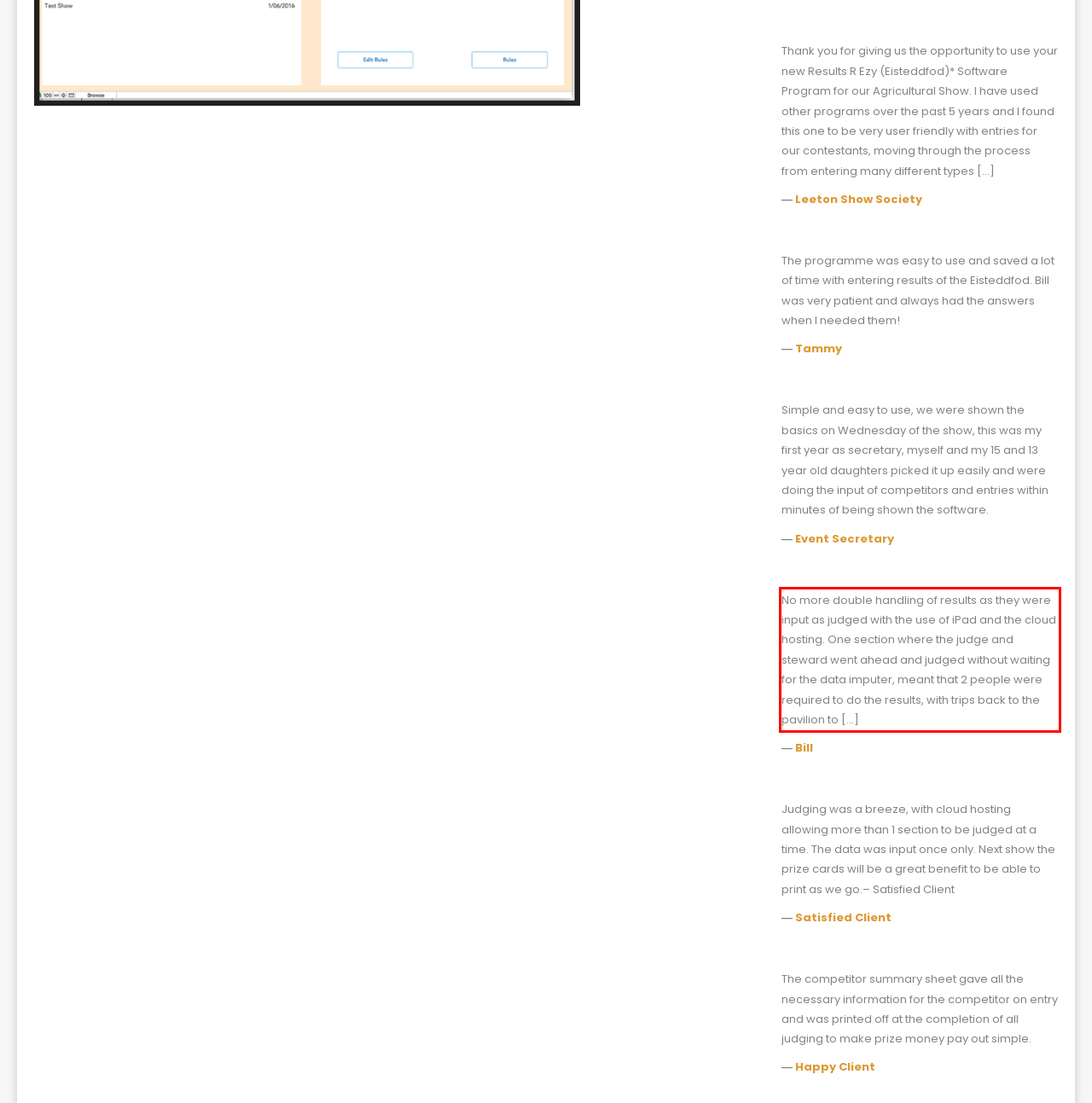You are provided with a screenshot of a webpage featuring a red rectangle bounding box. Extract the text content within this red bounding box using OCR.

No more double handling of results as they were input as judged with the use of iPad and the cloud hosting. One section where the judge and steward went ahead and judged without waiting for the data imputer, meant that 2 people were required to do the results, with trips back to the pavilion to […]